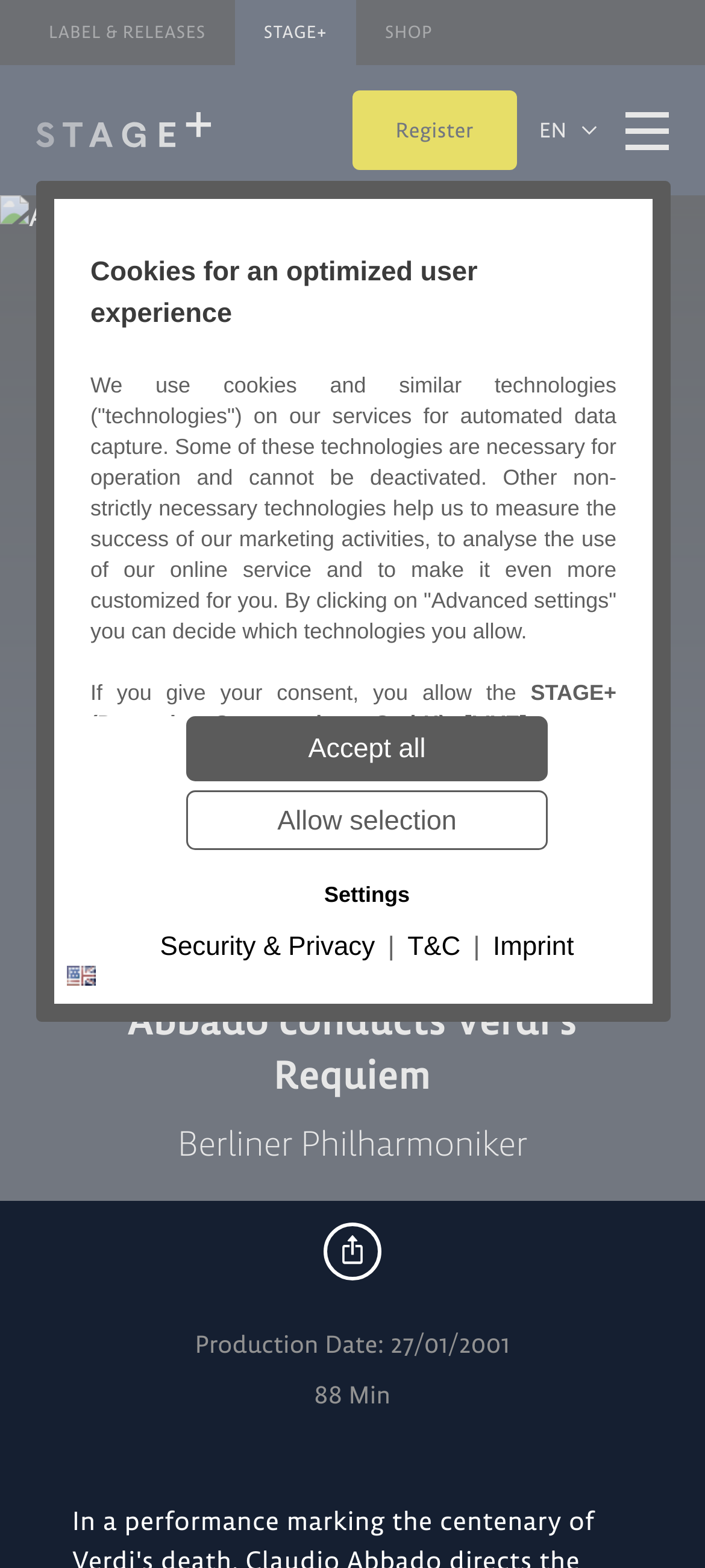Please determine the bounding box coordinates of the element to click on in order to accomplish the following task: "Go to 'LABEL & RELEASES'". Ensure the coordinates are four float numbers ranging from 0 to 1, i.e., [left, top, right, bottom].

[0.028, 0.0, 0.333, 0.042]